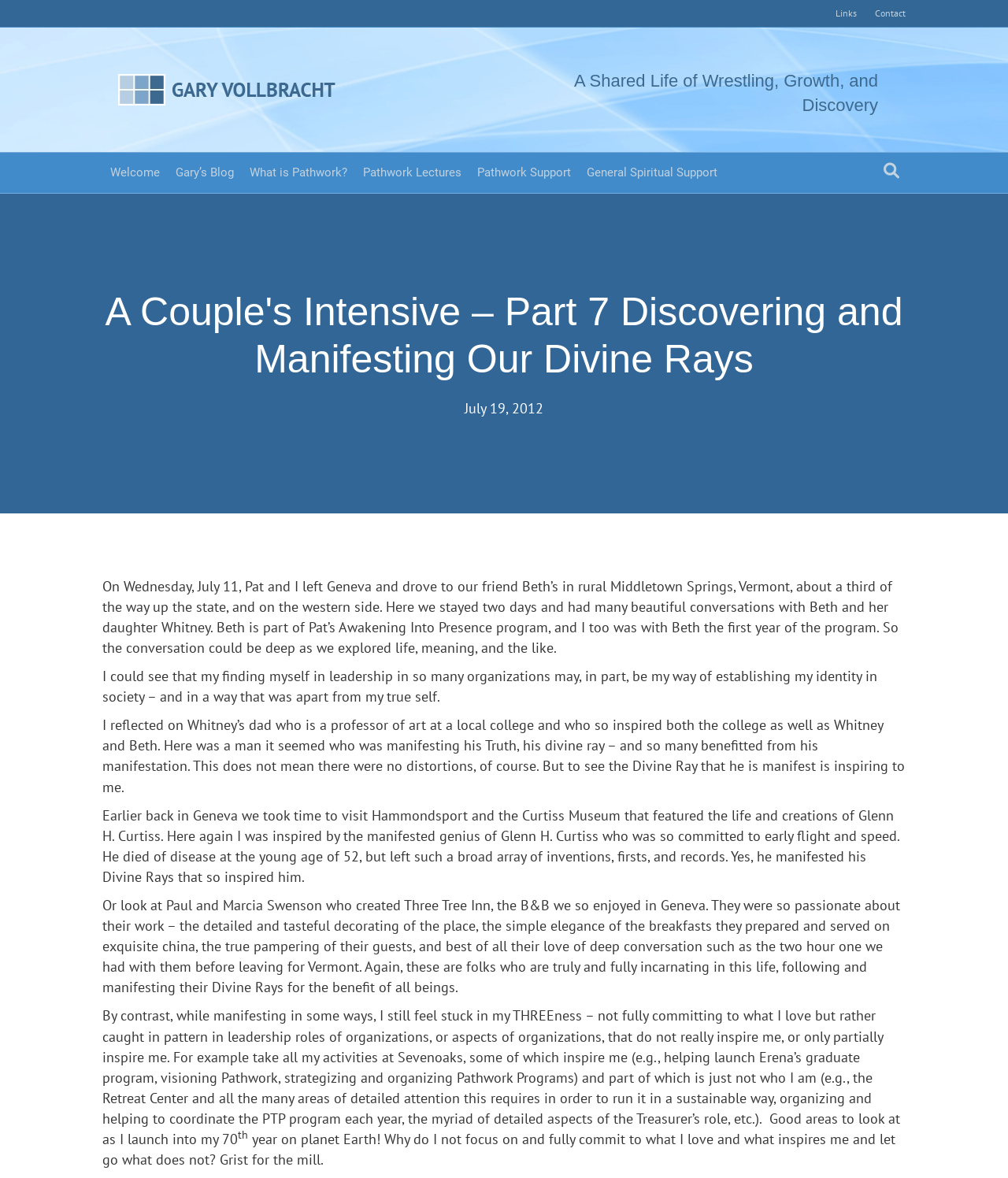What is the age at which Glenn H. Curtiss died?
Look at the image and answer with only one word or phrase.

52